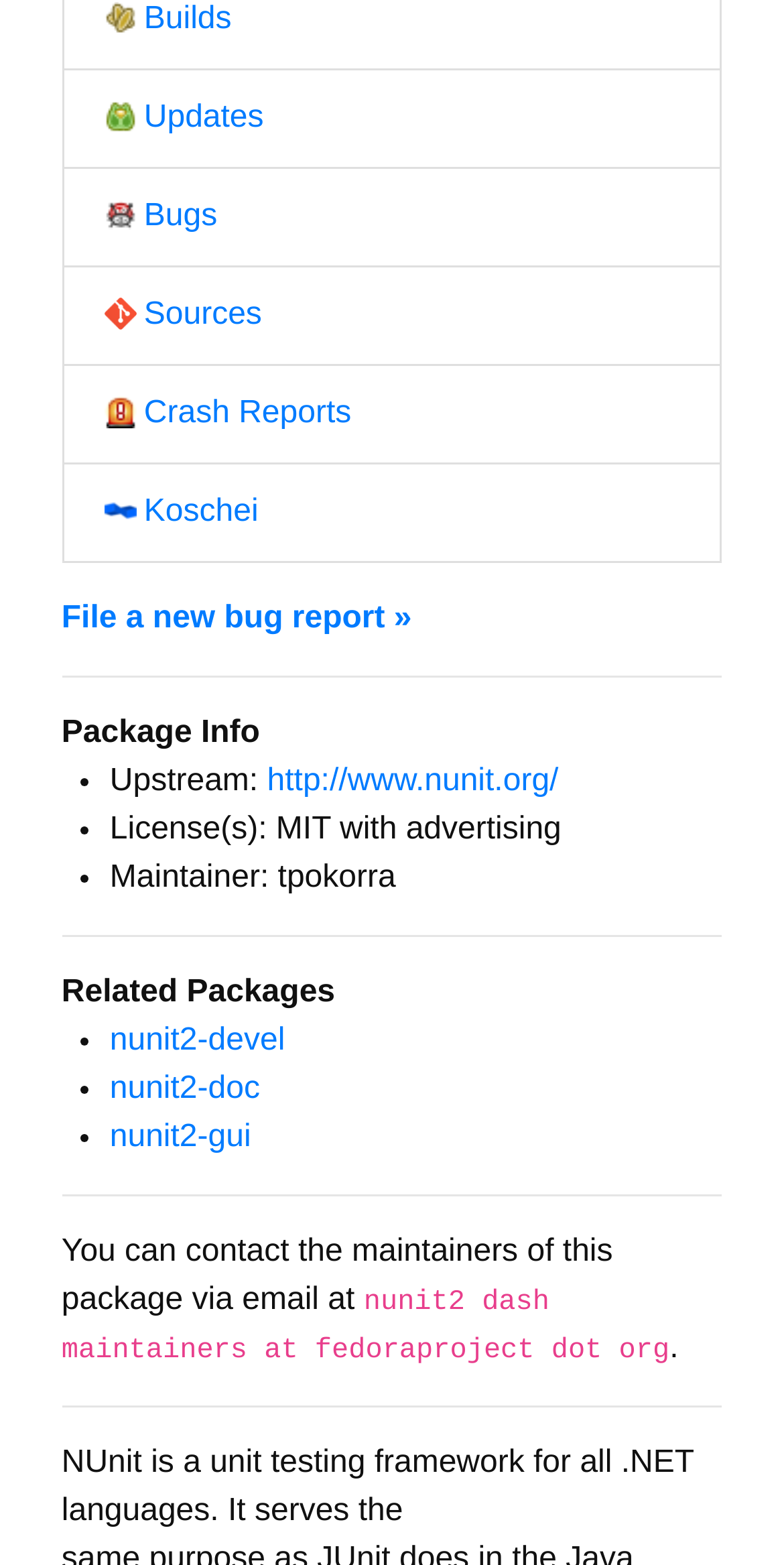Identify the bounding box for the given UI element using the description provided. Coordinates should be in the format (top-left x, top-left y, bottom-right x, bottom-right y) and must be between 0 and 1. Here is the description: Builds

[0.132, 0.001, 0.295, 0.023]